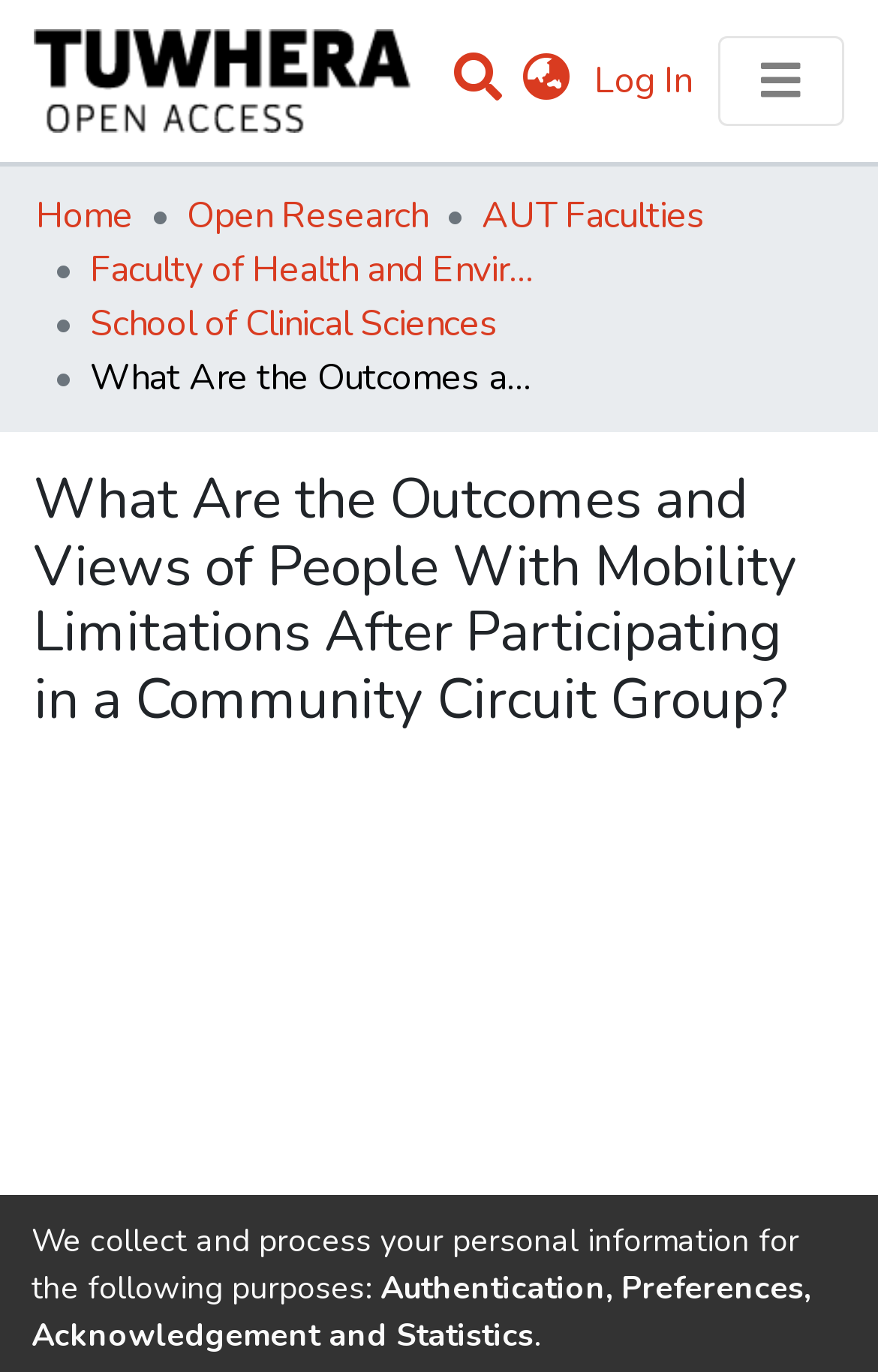Can you find the bounding box coordinates for the element that needs to be clicked to execute this instruction: "Log in to the system"? The coordinates should be given as four float numbers between 0 and 1, i.e., [left, top, right, bottom].

[0.667, 0.041, 0.797, 0.077]